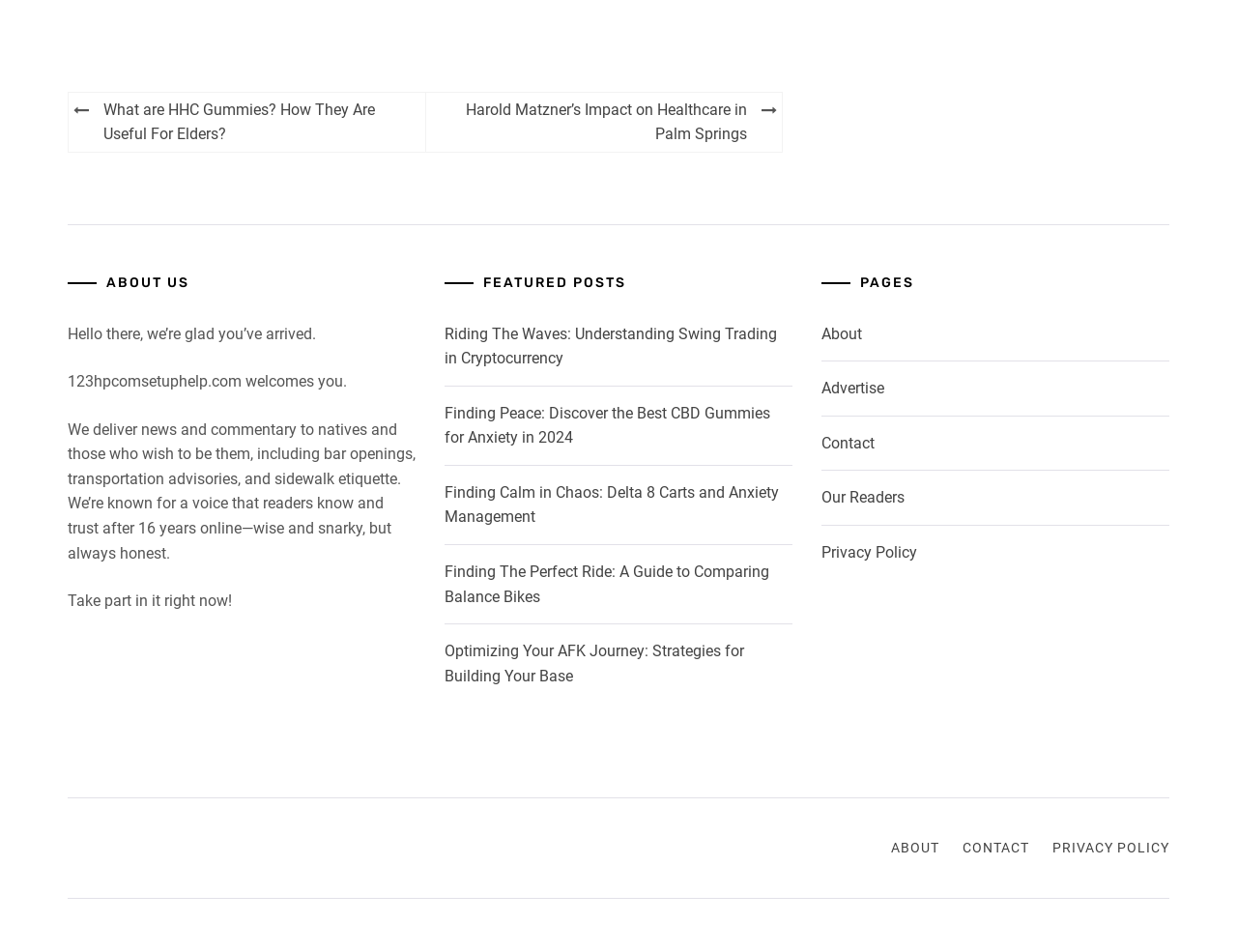Given the content of the image, can you provide a detailed answer to the question?
How many links are there in the post navigation section?

I found the post navigation section by looking at the heading 'Post navigation'. Under this section, there are two layout tables, each containing a link. I counted the number of links to get the answer.